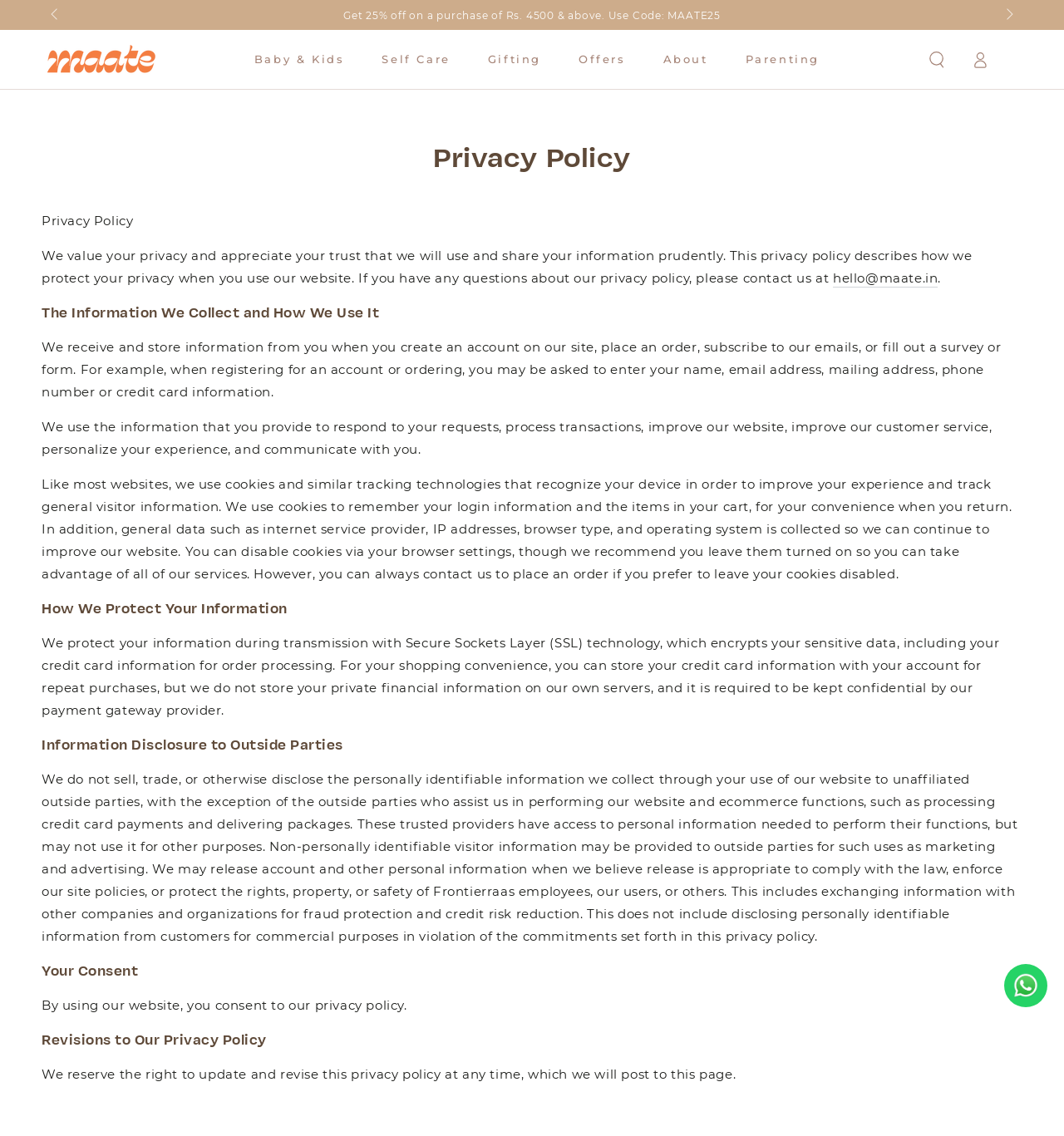Can users disable cookies on this website?
Ensure your answer is thorough and detailed.

According to the webpage, users can disable cookies via their browser settings. However, it is recommended that users leave cookies turned on to take advantage of all the website's services.